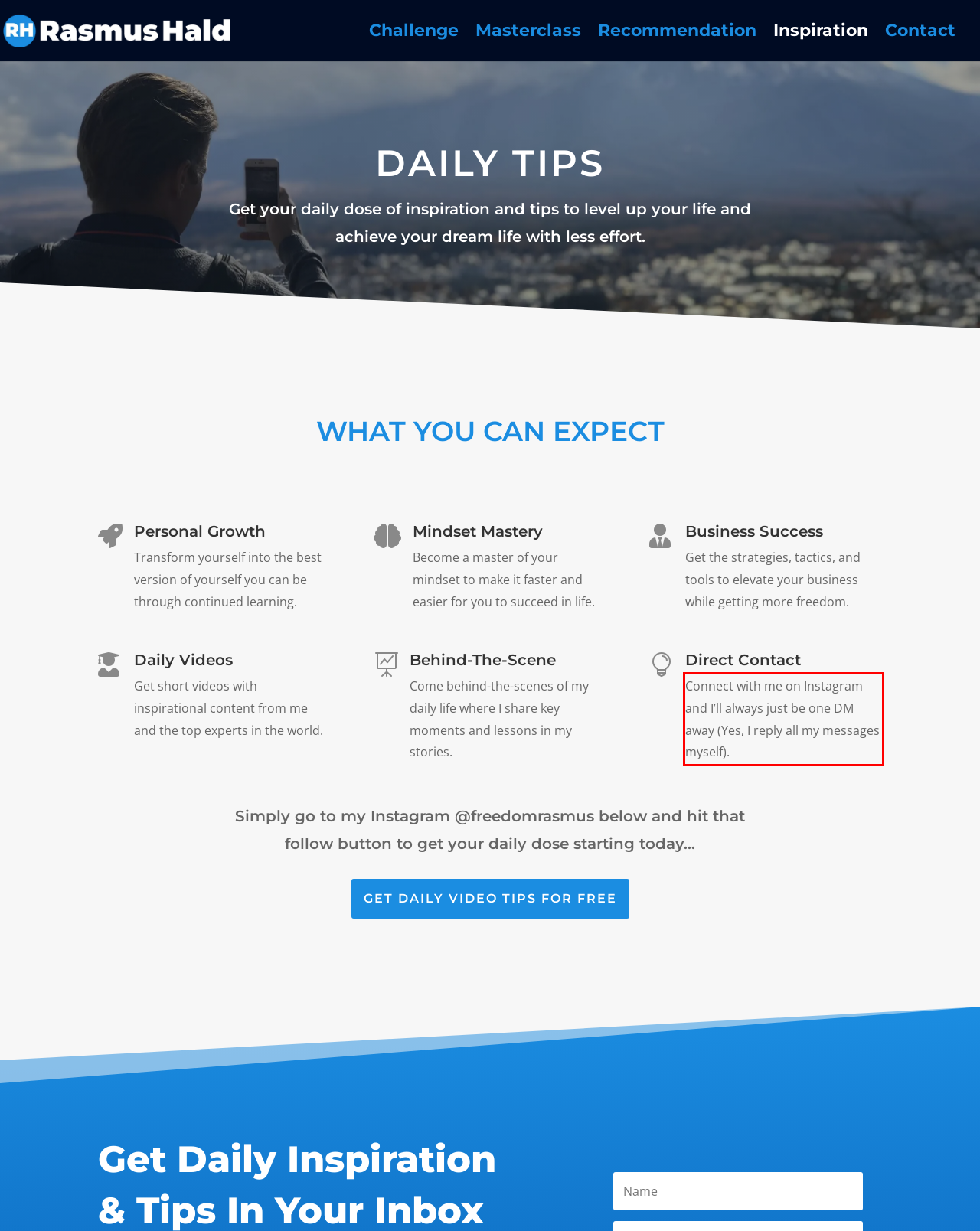Examine the webpage screenshot and use OCR to obtain the text inside the red bounding box.

Connect with me on Instagram and I’ll always just be one DM away (Yes, I reply all my messages myself).